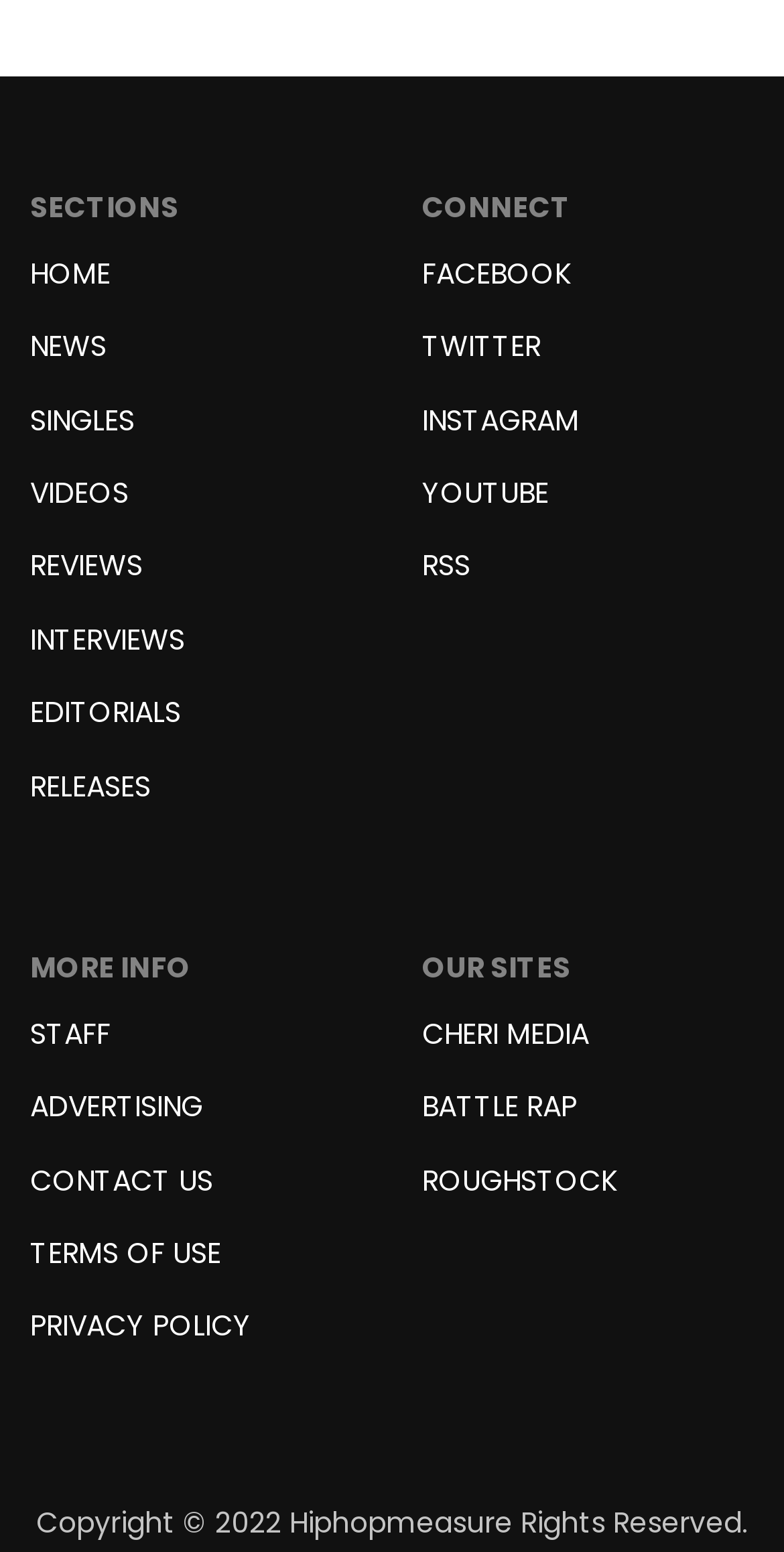Can you pinpoint the bounding box coordinates for the clickable element required for this instruction: "read staff information"? The coordinates should be four float numbers between 0 and 1, i.e., [left, top, right, bottom].

[0.038, 0.653, 0.141, 0.687]